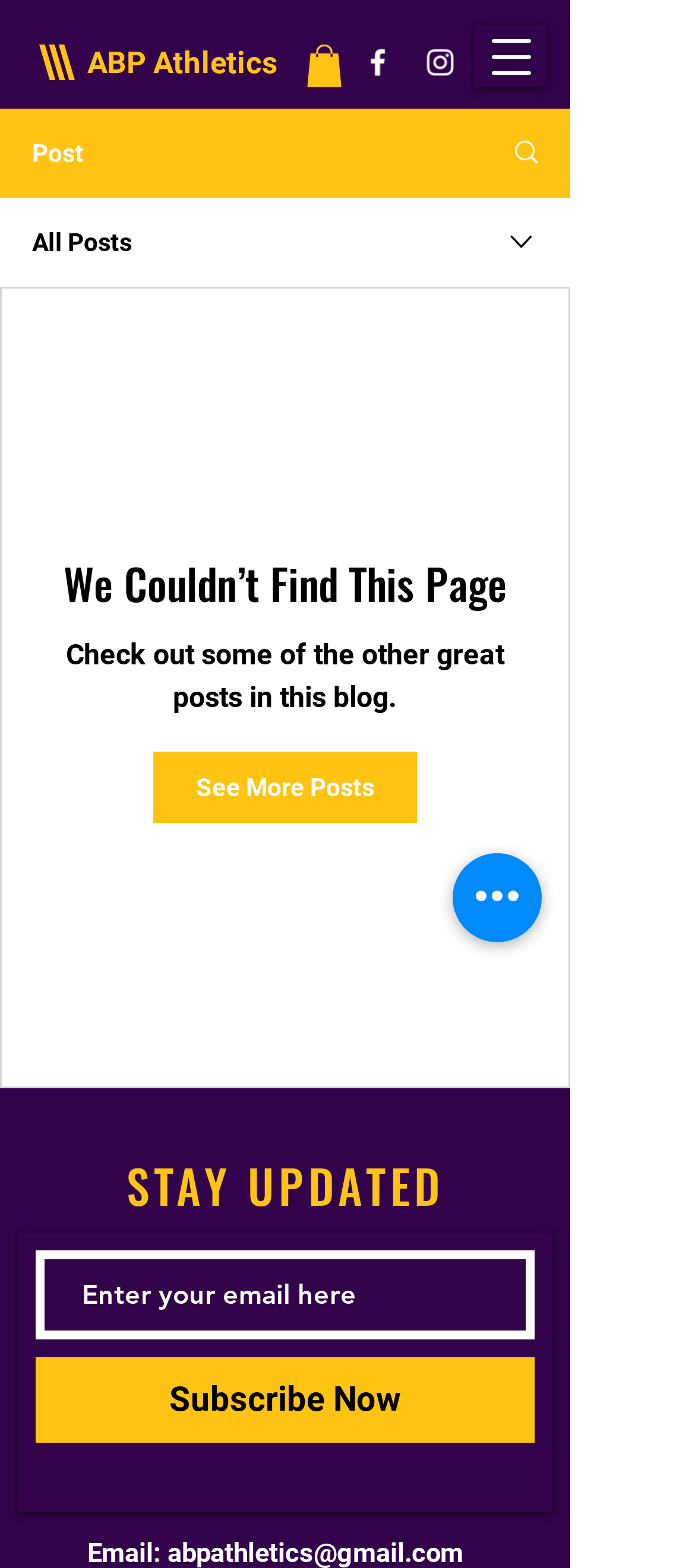Please answer the following question using a single word or phrase: What is the heading above the email subscription section?

STAY UPDATED